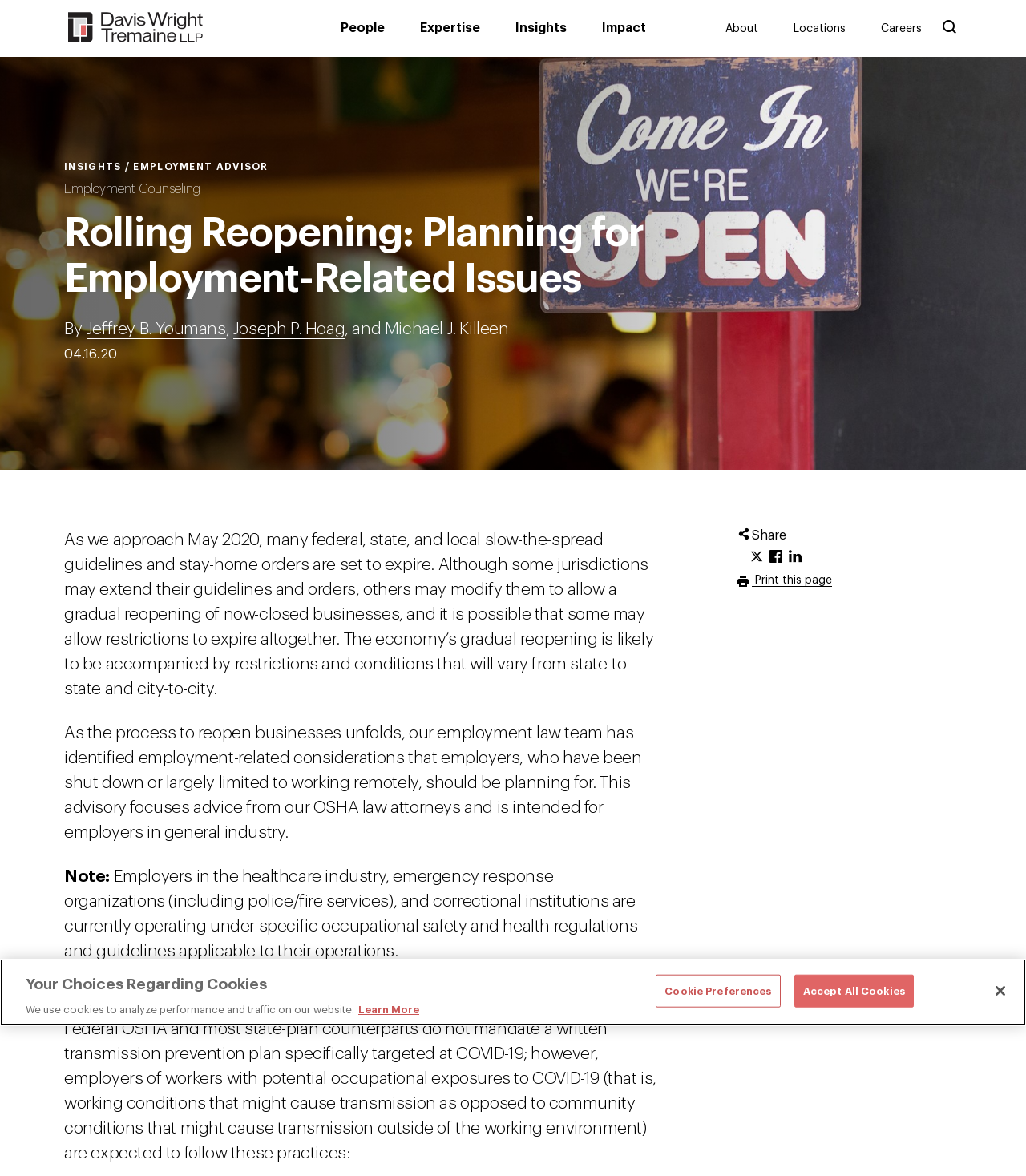Ascertain the bounding box coordinates for the UI element detailed here: "aria-label="Search..." name="q" placeholder="Search..."". The coordinates should be provided as [left, top, right, bottom] with each value being a float between 0 and 1.

None